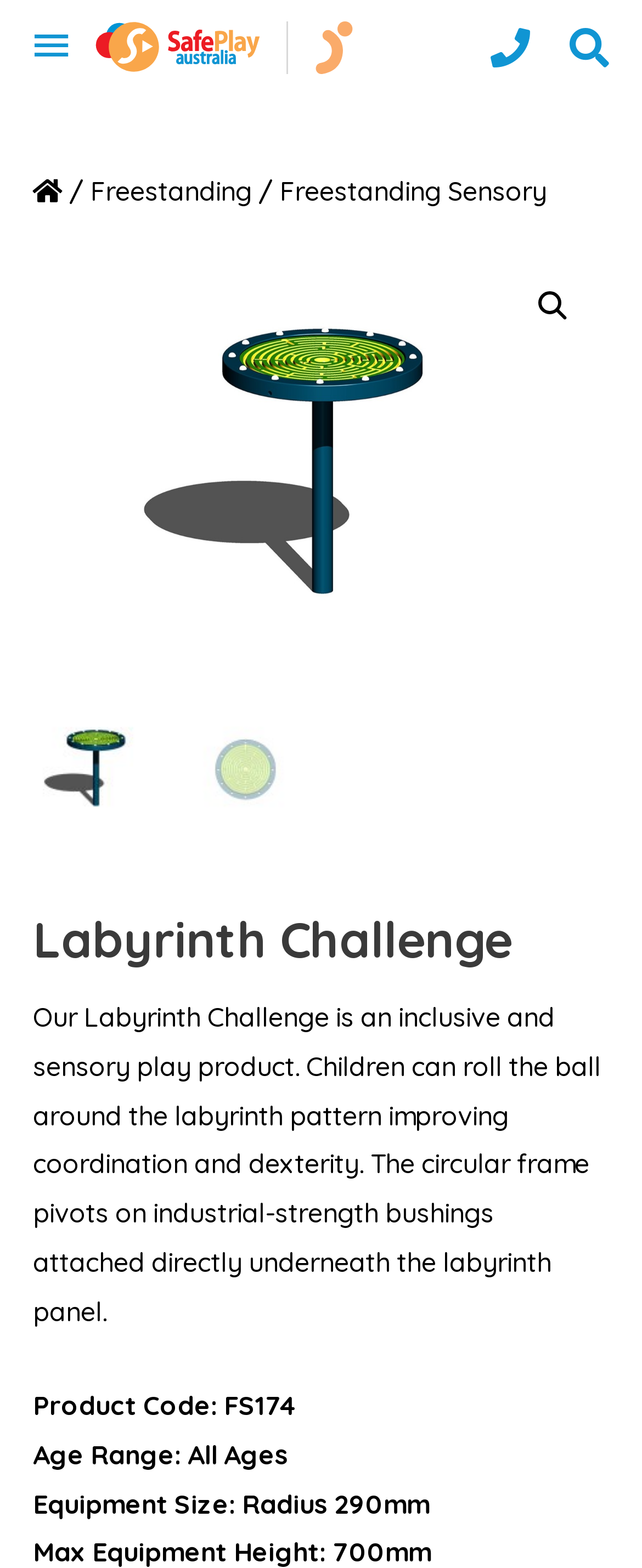Find the bounding box coordinates for the area you need to click to carry out the instruction: "View the Freestanding Sensory page". The coordinates should be four float numbers between 0 and 1, indicated as [left, top, right, bottom].

[0.436, 0.111, 0.851, 0.132]